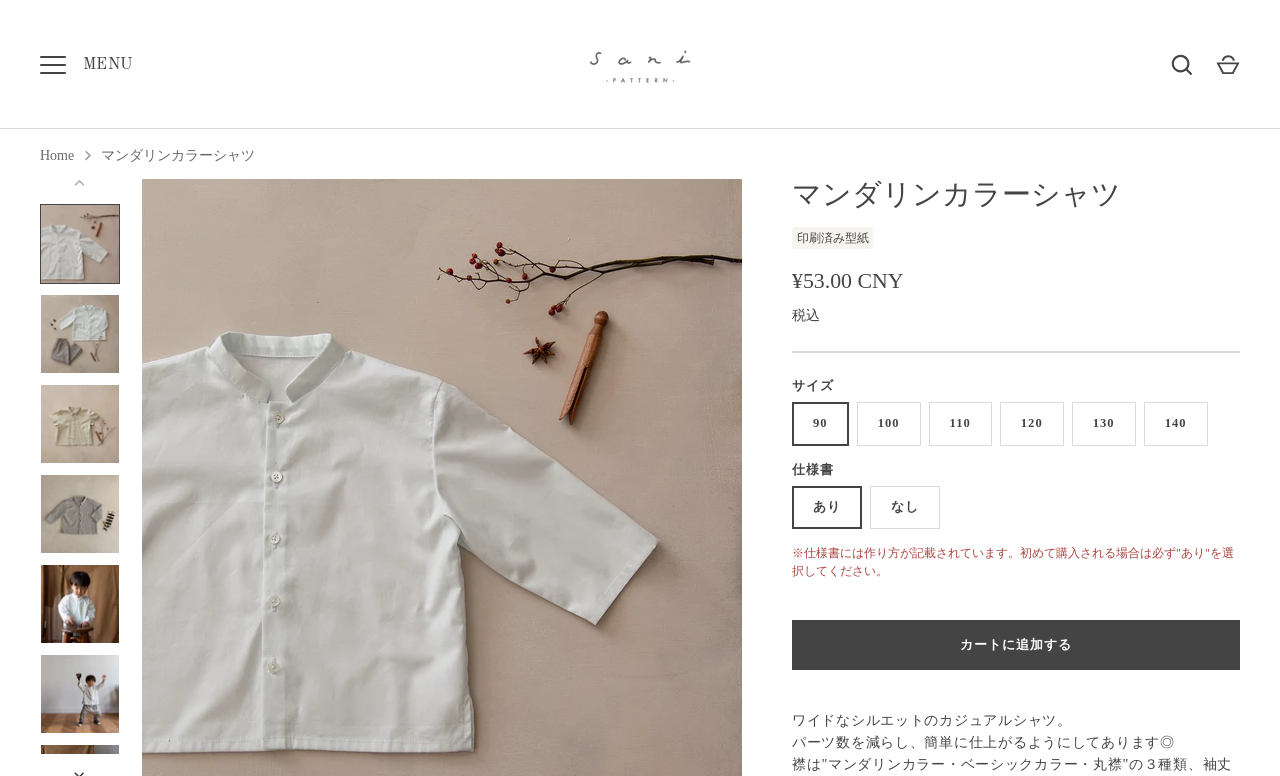Craft a detailed narrative of the webpage's structure and content.

This webpage is an online shopping page for a casual shirt with a wide silhouette. At the top left corner, there is a menu button with the text "MENU" next to it. On the top right corner, there are three links: "sani -pattern shop-", "Search", and "Cart", each with an accompanying image.

Below the top navigation bar, there is a breadcrumbs navigation section with links to "Home" and "マンダリンカラーシャツ". 

The main content of the page is divided into sections. The first section has a heading "マンダリンカラーシャツ" and displays the product information, including the price "¥53.00 CNY" and a note about tax inclusion.

Below the product information, there are two horizontal separators. The next section is a group of radio buttons labeled "サイズ" (Size) with options ranging from 90 to 140. The default selected option is 90.

The following section is another group of radio buttons labeled "仕様書" (Specification) with options "あり" (Yes) and "なし" (No). The default selected option is "あり". There is a note below this section explaining that the specification document includes instructions on how to make the product and that first-time buyers should select "あり".

Finally, there is a call-to-action button "カートに追加する" (Add to Cart) and a brief product description in two paragraphs, explaining that the shirt has a wide silhouette and is designed to be simple and easy to make.